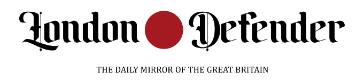What is suggested by the tagline?
Using the details from the image, give an elaborate explanation to answer the question.

The tagline 'THE DAILY MIRROR OF GREAT BRITAIN' suggests that the publication 'London Defender' serves as a significant news source in the UK, implying its importance and reputation in the country.